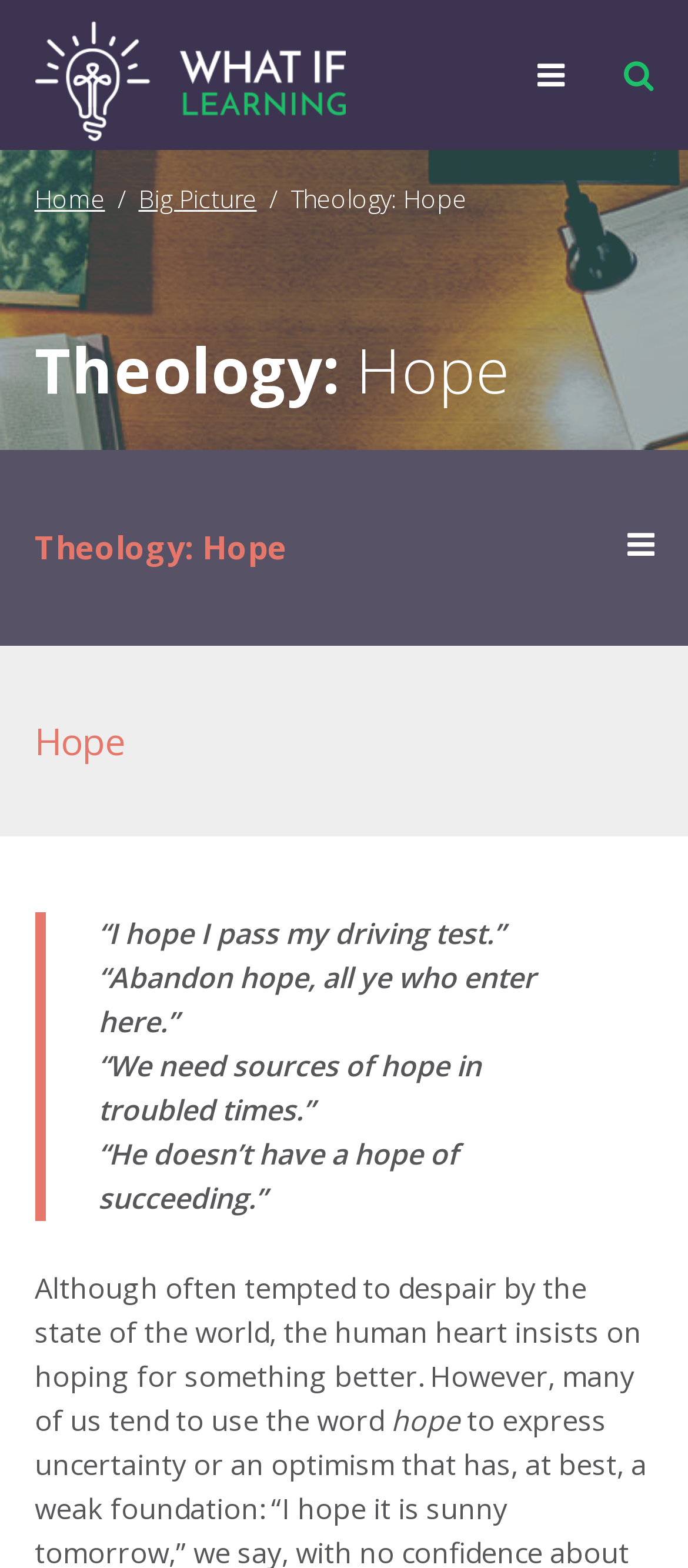What is the first quote in the blockquote?
Answer the question in a detailed and comprehensive manner.

The blockquote contains four quotes, and the first one is '“I hope I pass my driving test.”', which is indicated by the StaticText element with the OCR text '“I hope I pass my driving test.”'.